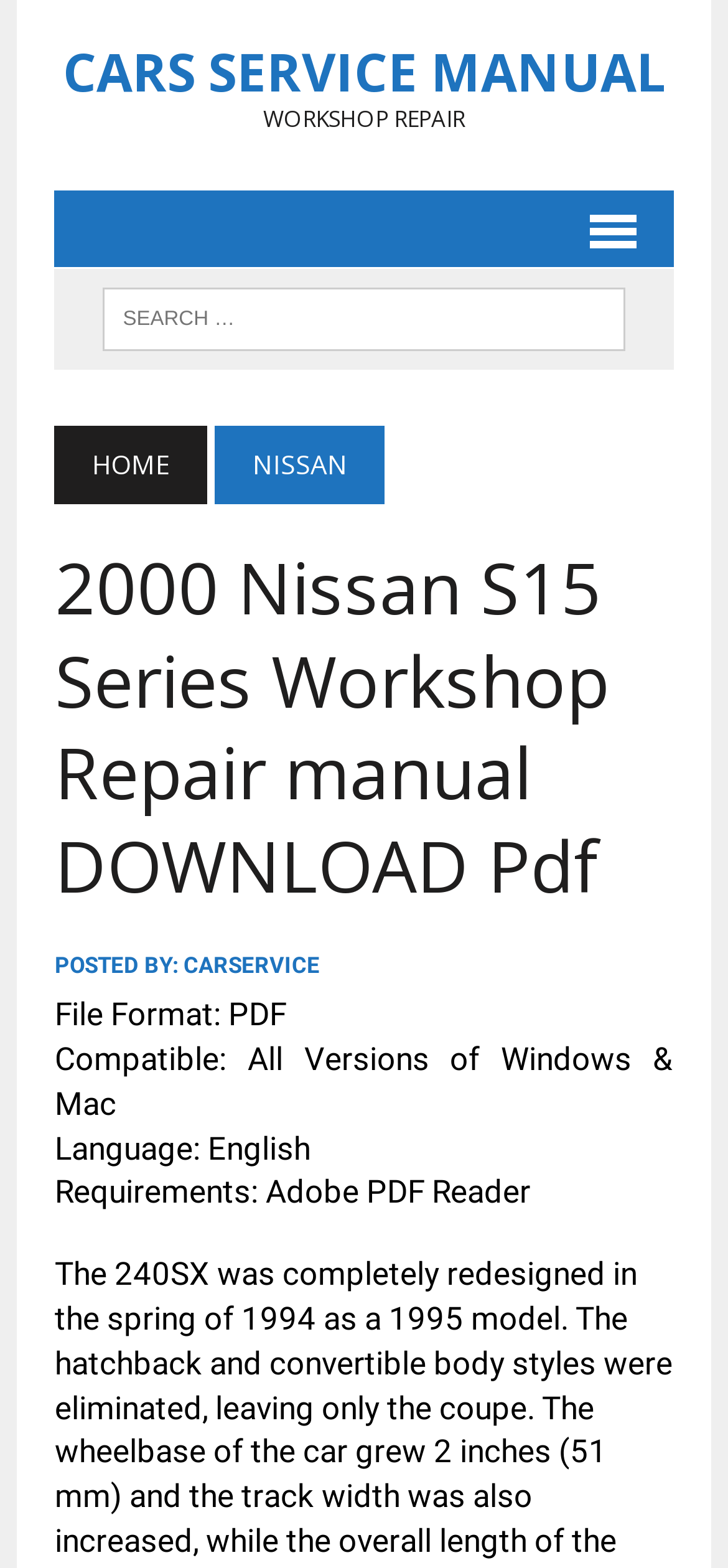Please examine the image and answer the question with a detailed explanation:
What software is required to read the repair manual?

I found the answer by looking at the text 'Requirements: Adobe PDF Reader' which is located below the heading '2000 Nissan S15 Series Workshop Repair manual DOWNLOAD Pdf'.